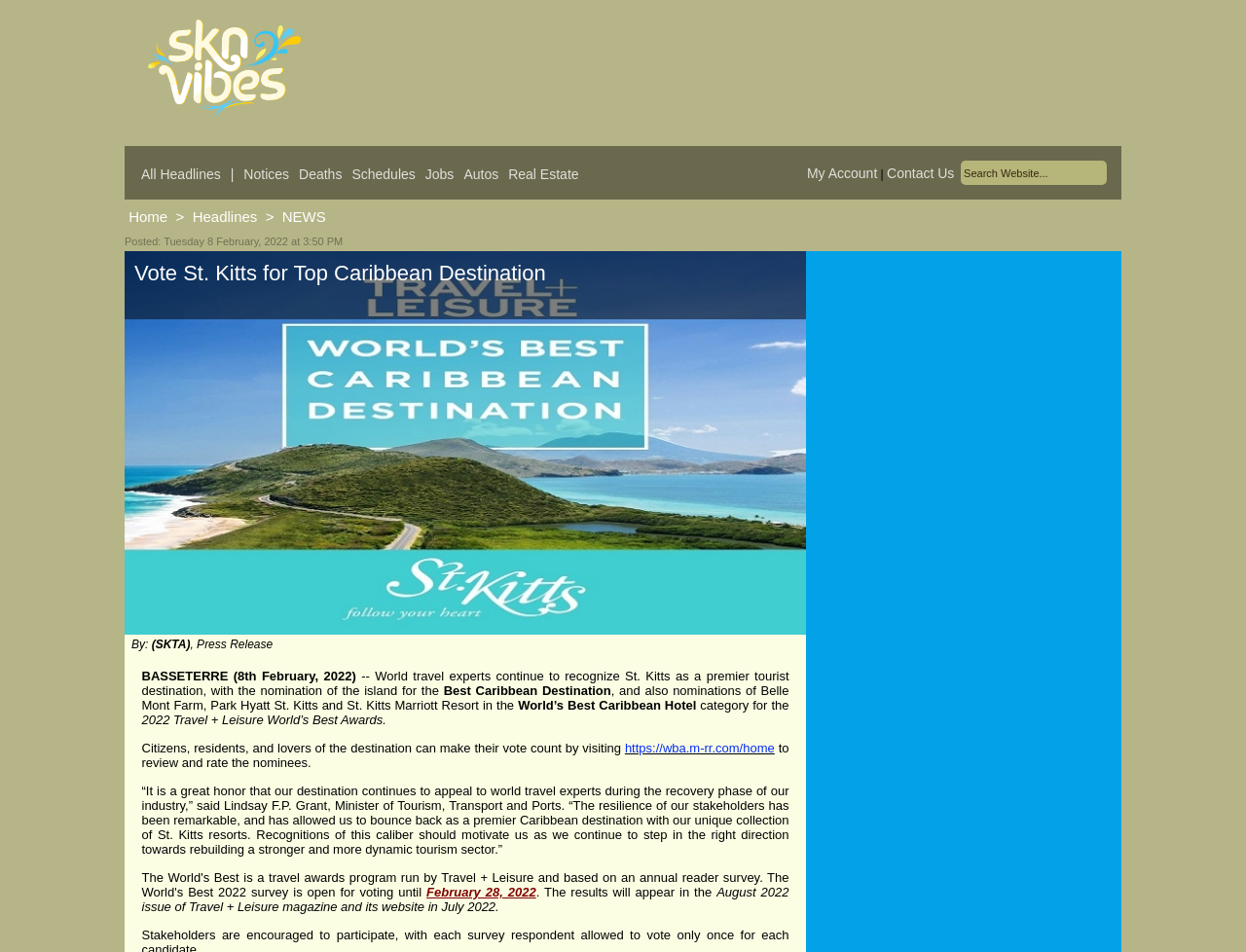Can you specify the bounding box coordinates of the area that needs to be clicked to fulfill the following instruction: "Click on the 'SKNVibes | Click Here For Our Home Page...' link"?

[0.119, 0.111, 0.241, 0.126]